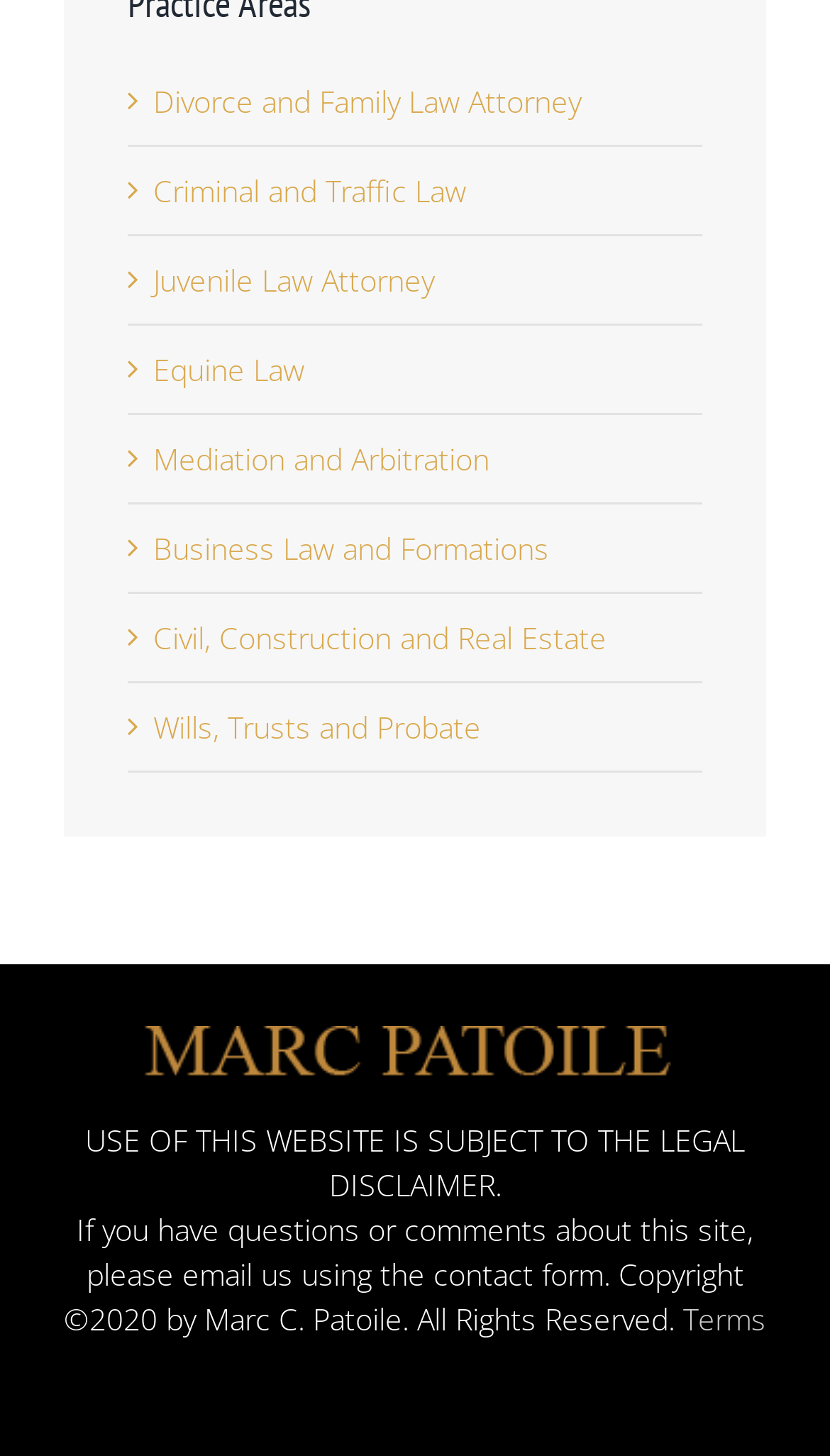Please identify the bounding box coordinates of the clickable area that will fulfill the following instruction: "Click on Divorce and Family Law Attorney". The coordinates should be in the format of four float numbers between 0 and 1, i.e., [left, top, right, bottom].

[0.185, 0.056, 0.7, 0.083]